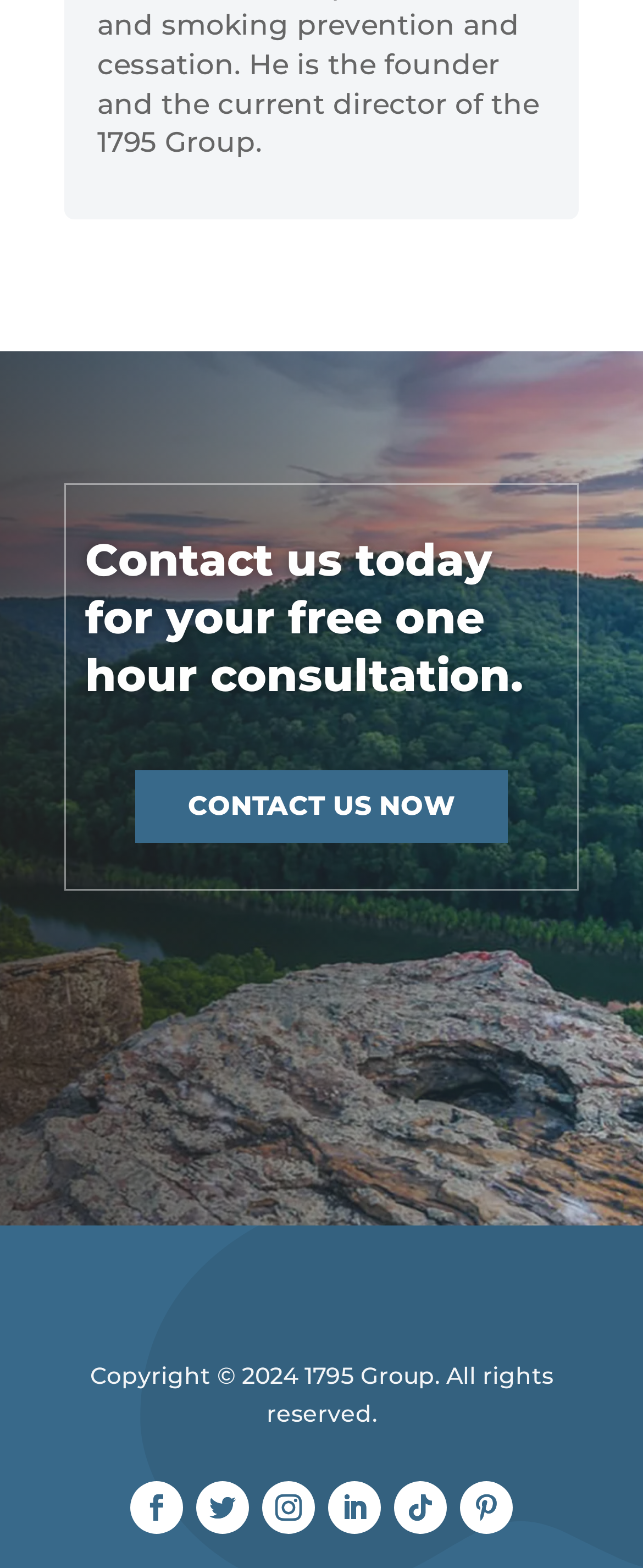Provide the bounding box coordinates in the format (top-left x, top-left y, bottom-right x, bottom-right y). All values are floating point numbers between 0 and 1. Determine the bounding box coordinate of the UI element described as: aria-label="More actions"

None